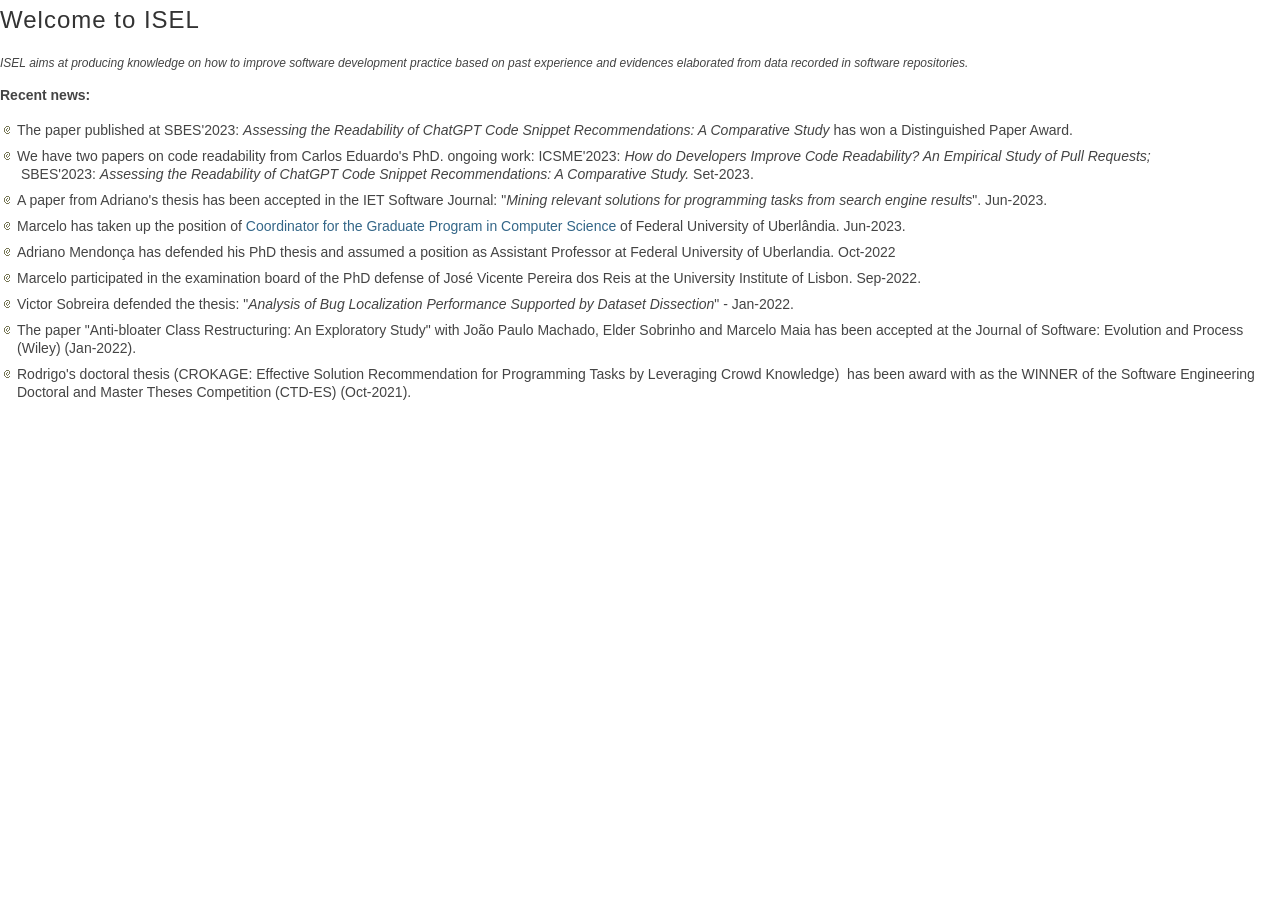Use one word or a short phrase to answer the question provided: 
Who took up the position of Coordinator for the Graduate Program in Computer Science?

Marcelo